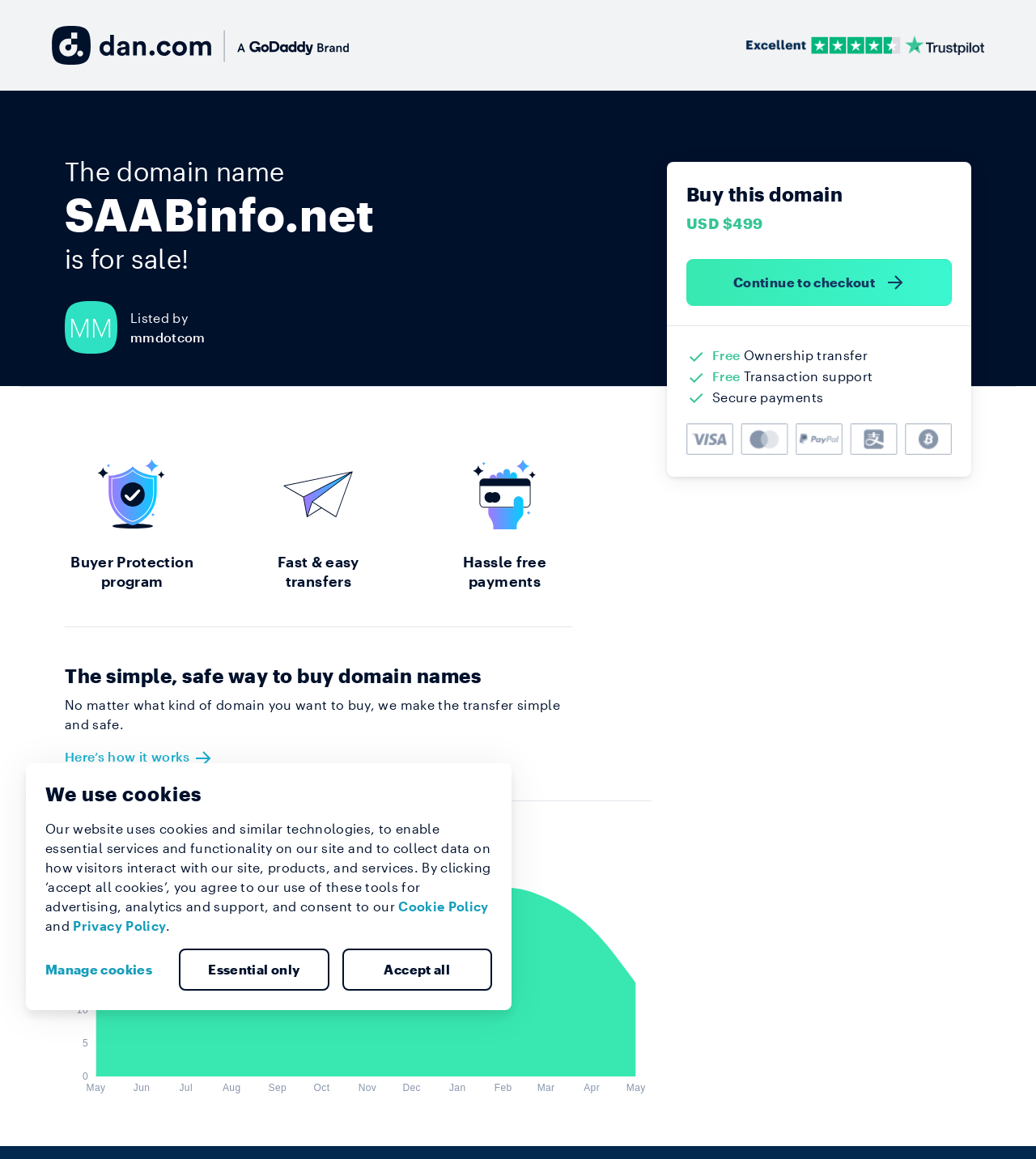Provide a comprehensive caption for the webpage.

The webpage is about selling the domain name SAABinfo.net. At the top, there is a Trustpilot logo on the right side, and a link to the domain name on the left side. Below the domain name, there is a heading "Buy this domain" with a price of USD $499. A "Continue to checkout" link is placed below the price.

On the left side, there is a section with three icons and corresponding text: "Free Ownership transfer", "Transaction support", and "Secure payments". Below this section, there is a horizontal separator line.

The webpage also features a section with three short paragraphs of text, describing the benefits of buying domain names from this website. A link "Here’s how it works" is placed below this section.

Further down, there is a section with traffic stats for the domain, displayed in a graphical format with months from May to April on the x-axis and numbers from 5 to 25 on the y-axis.

At the bottom of the page, there is a section about cookies, with a heading "We use cookies" and a long paragraph of text explaining the use of cookies on the website. Links to "Cookie Policy" and "Privacy Policy" are provided, along with three buttons: "Manage cookies", "Essential only", and "Accept all".